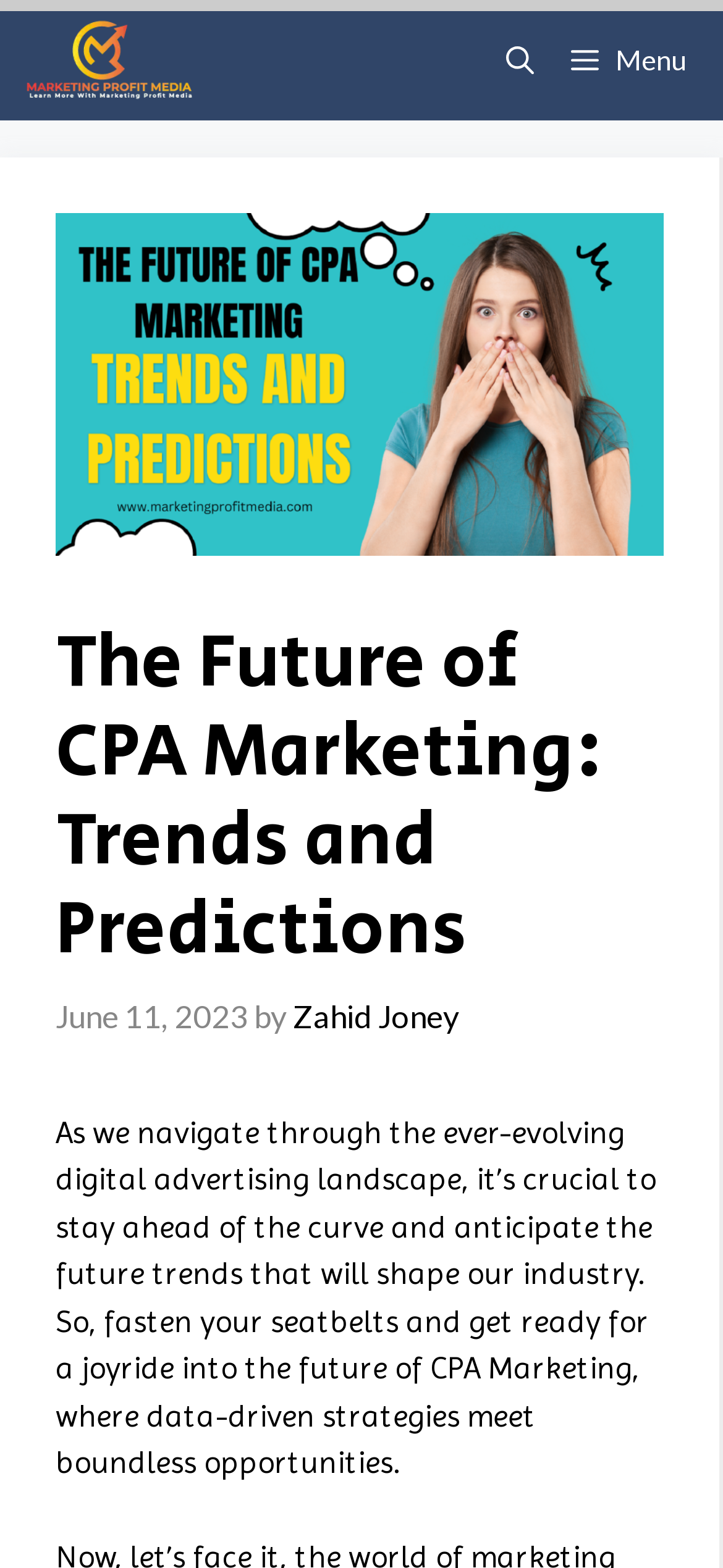What is the purpose of the button at the top-right corner?
Answer the question in as much detail as possible.

I found the purpose of the button by examining its text content, which is 'Open search', indicating that it is used to open a search function.